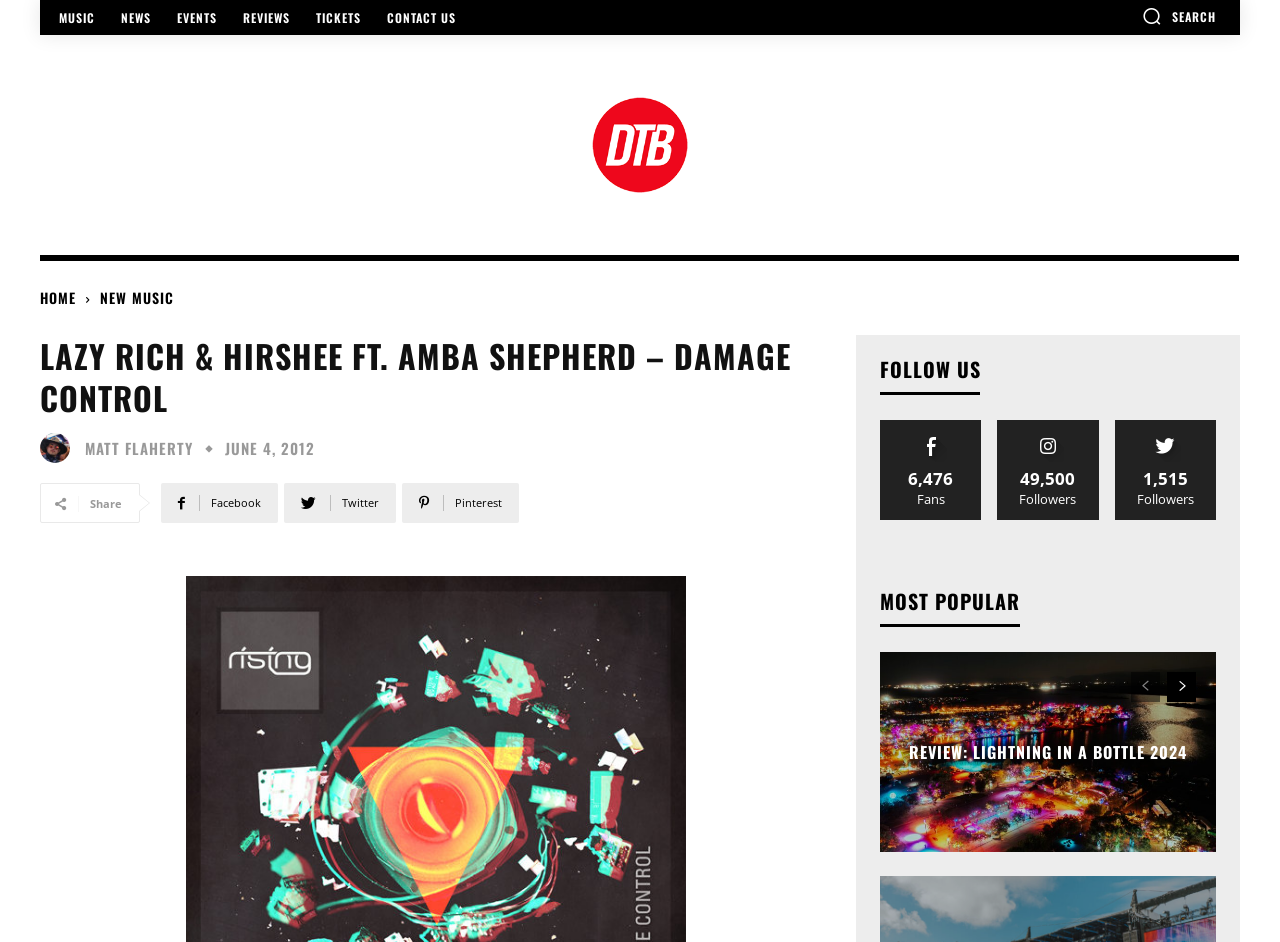Answer the following inquiry with a single word or phrase:
What social media platform is represented by the icon ''?

Facebook